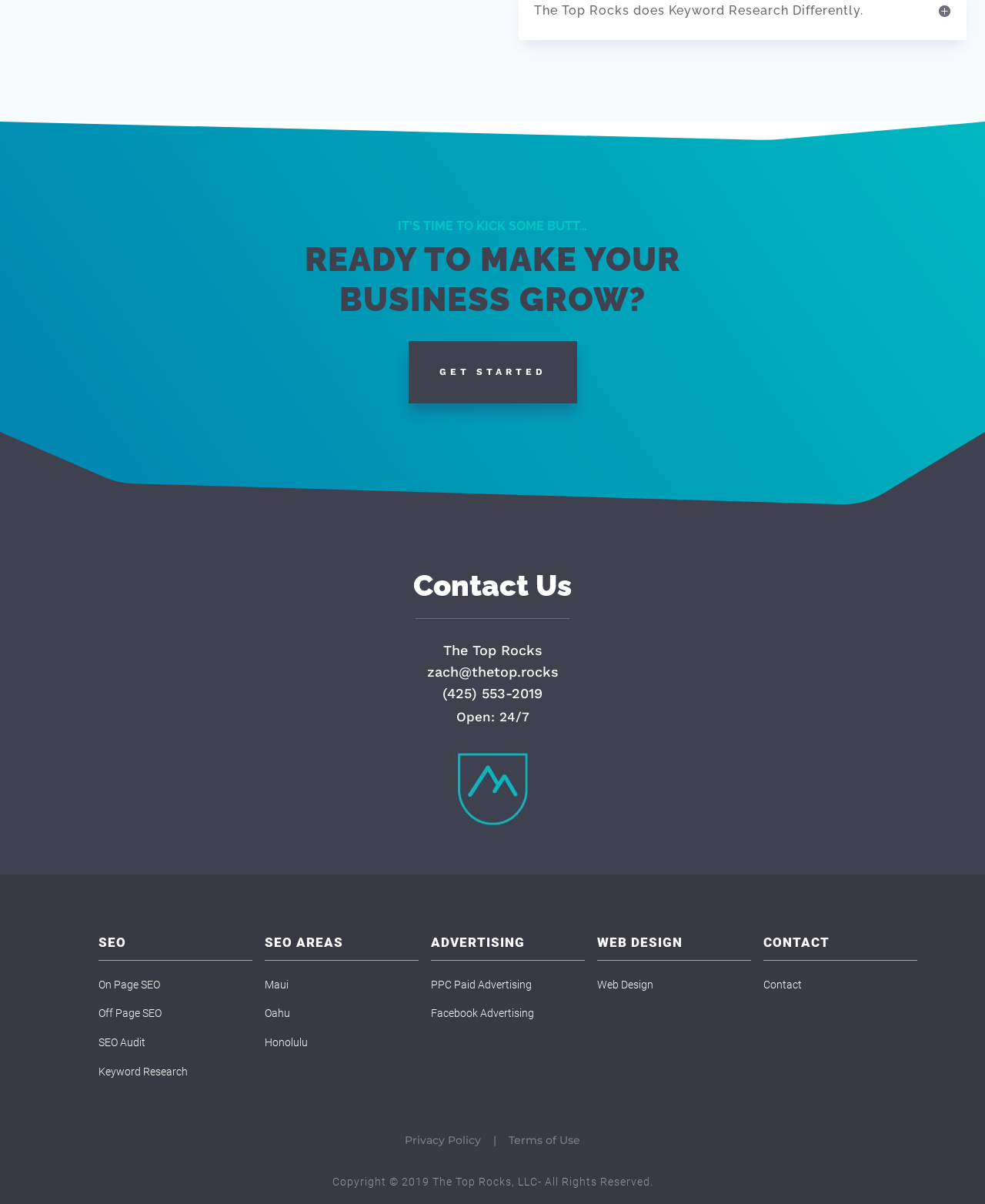Determine the coordinates of the bounding box for the clickable area needed to execute this instruction: "Click GET STARTED".

[0.414, 0.284, 0.586, 0.335]